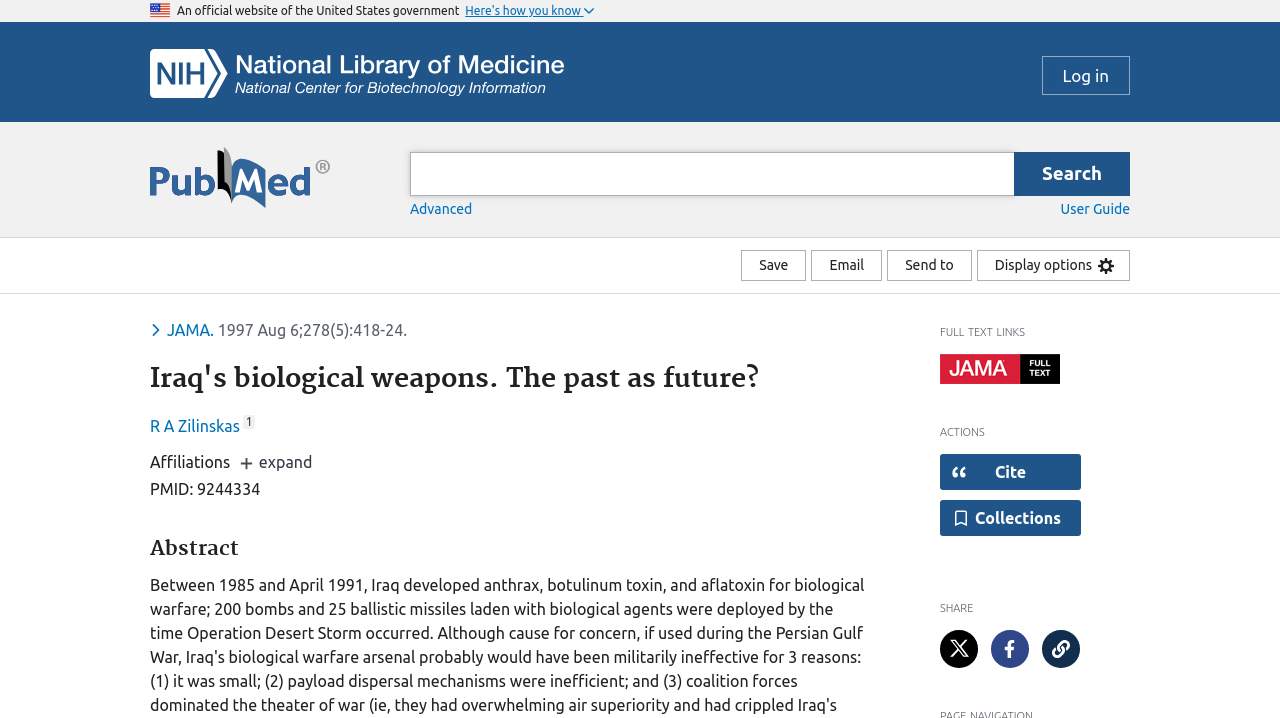Please specify the bounding box coordinates of the clickable region necessary for completing the following instruction: "Search for a term". The coordinates must consist of four float numbers between 0 and 1, i.e., [left, top, right, bottom].

[0.305, 0.212, 0.898, 0.273]